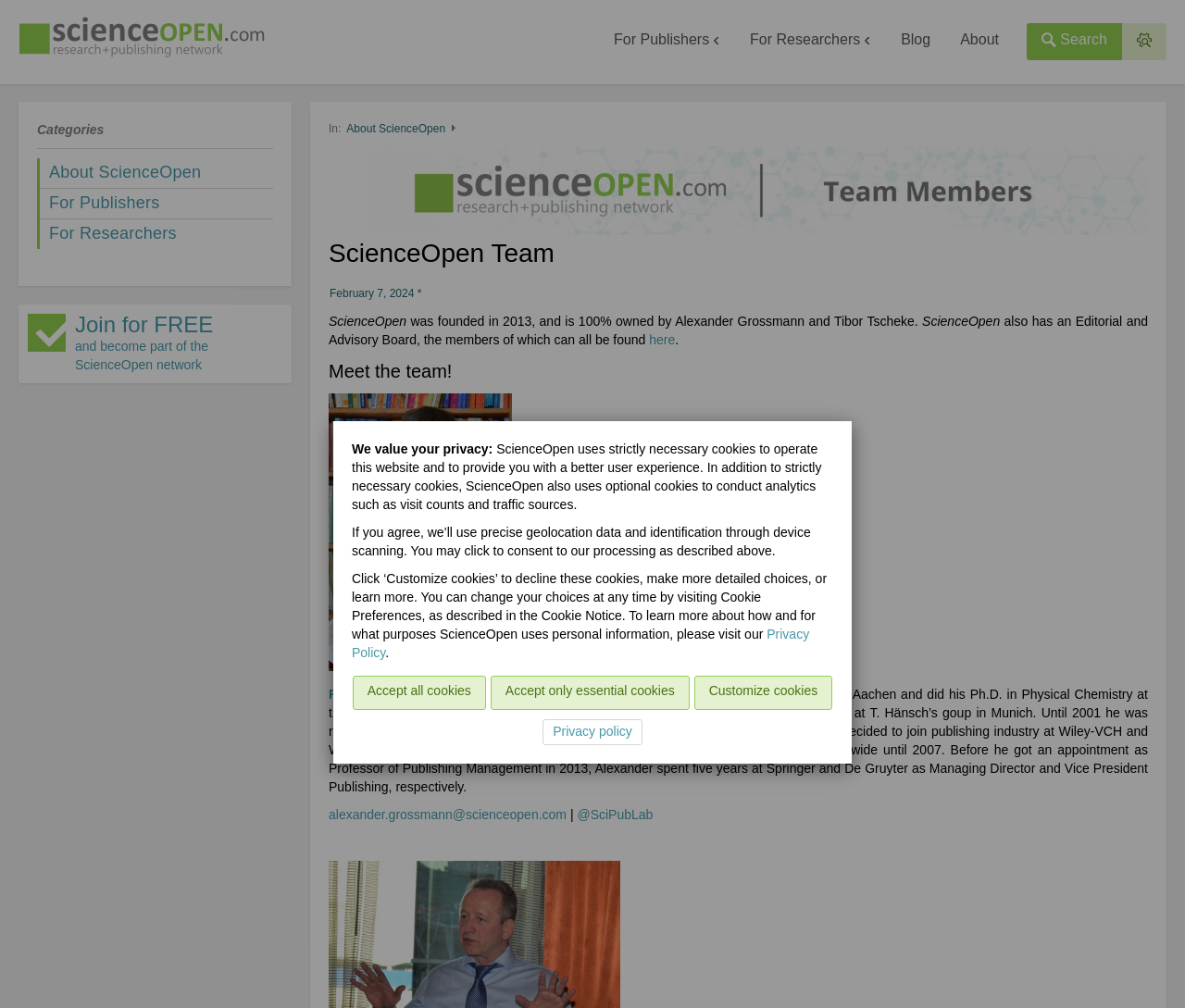What is the profession of Alexander Grossmann?
Craft a detailed and extensive response to the question.

The profession of Alexander Grossmann can be found in his bio, where it says 'Founder / President Alexander Grossmann'.